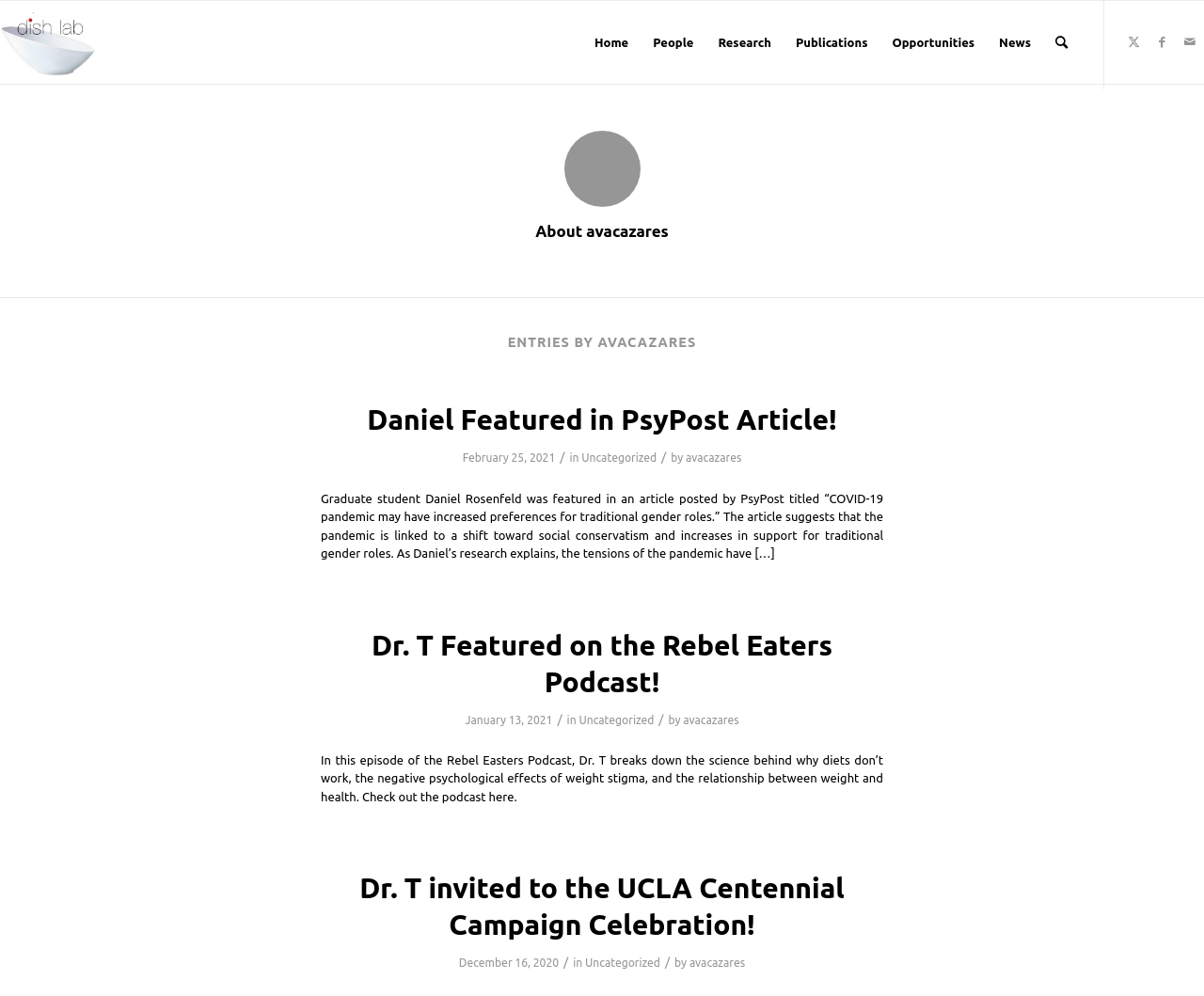Identify the bounding box coordinates of the area you need to click to perform the following instruction: "read about avacazares".

[0.039, 0.224, 0.961, 0.241]